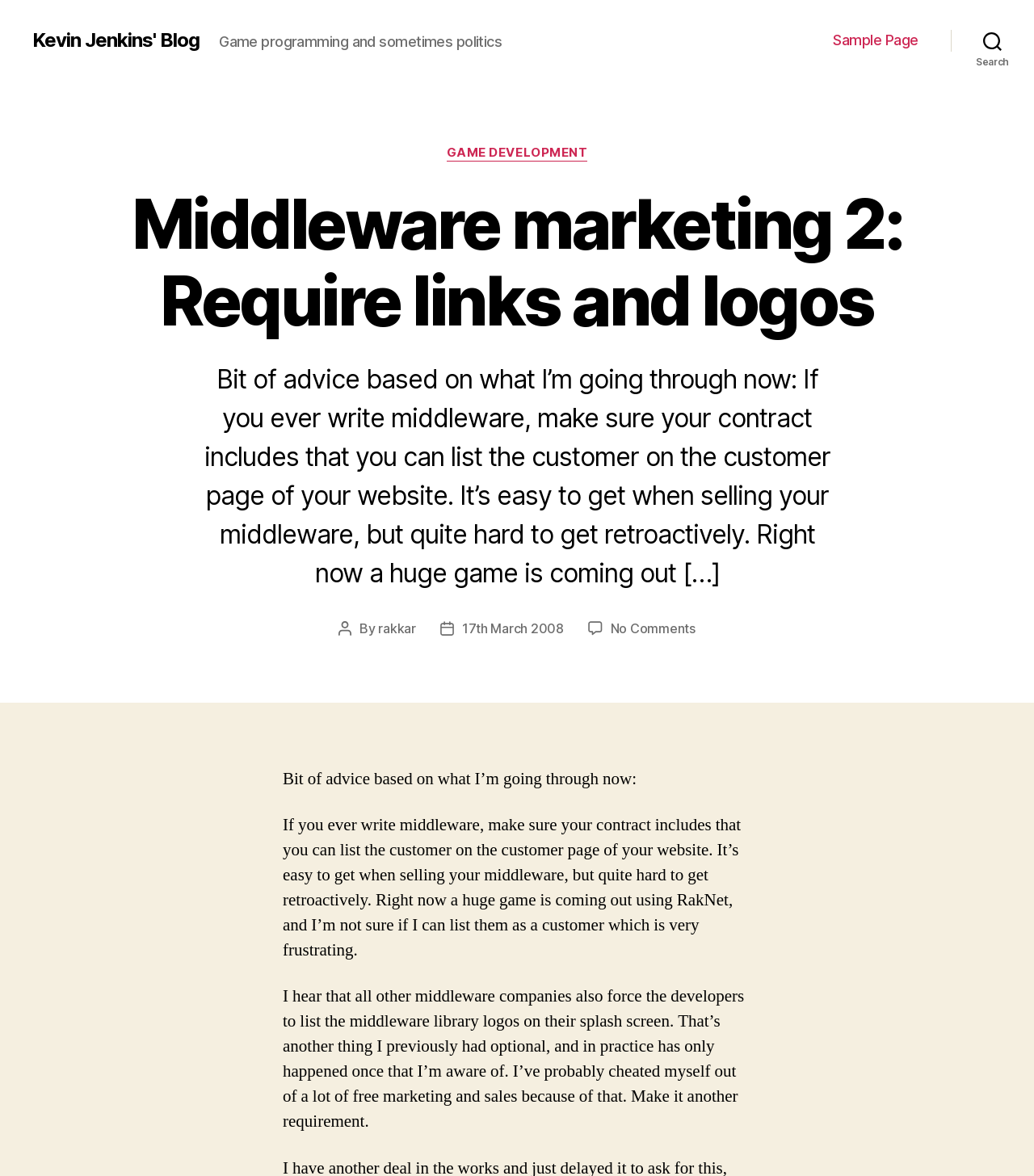Using floating point numbers between 0 and 1, provide the bounding box coordinates in the format (top-left x, top-left y, bottom-right x, bottom-right y). Locate the UI element described here: Search

[0.92, 0.019, 1.0, 0.049]